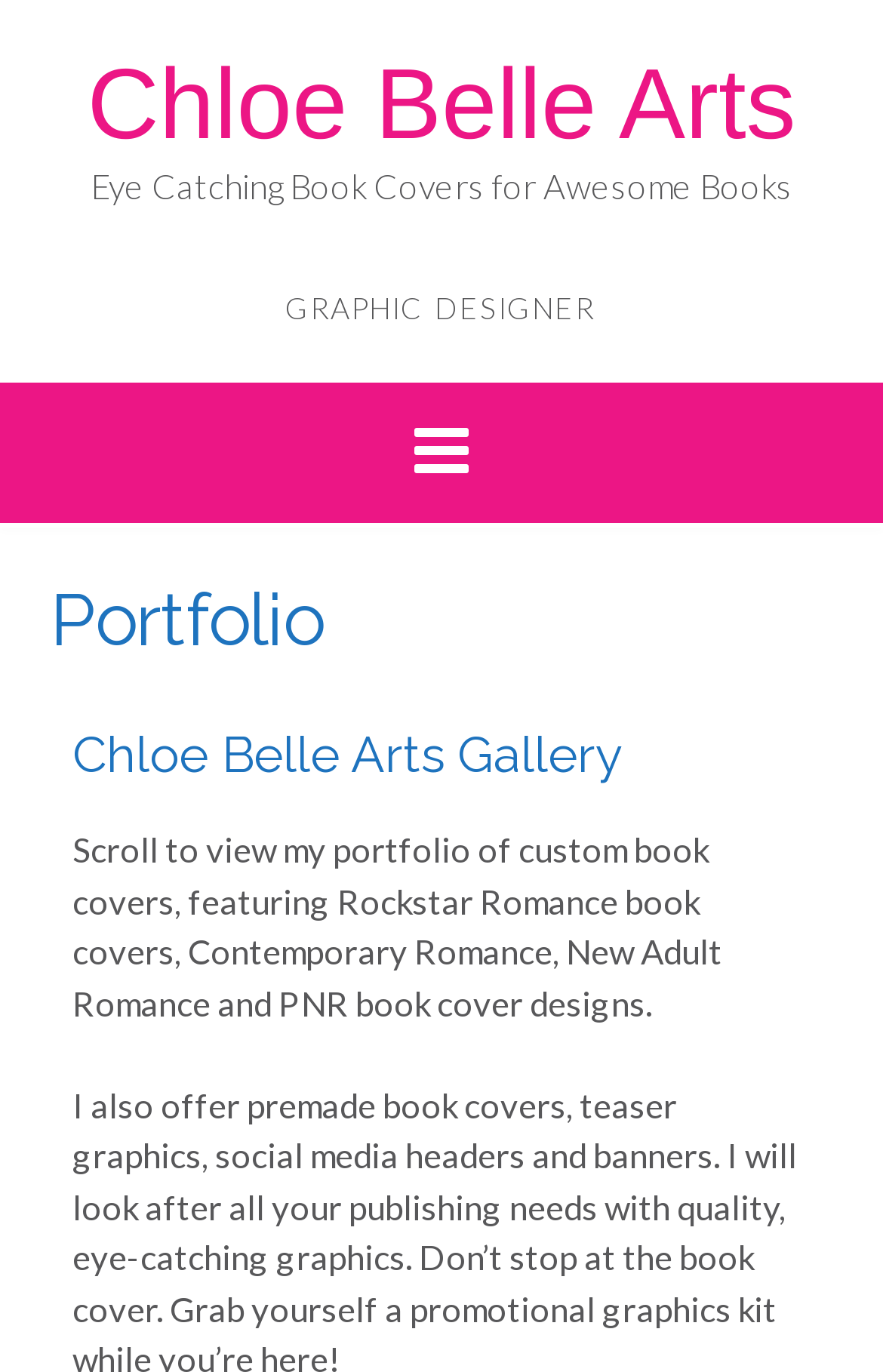What is the name of the person behind Chloe Belle Arts?
Please answer the question with as much detail as possible using the screenshot.

The name of the person behind Chloe Belle Arts can be determined by looking at the link element 'Chloe Belle Arts' which is located at the top of the webpage.